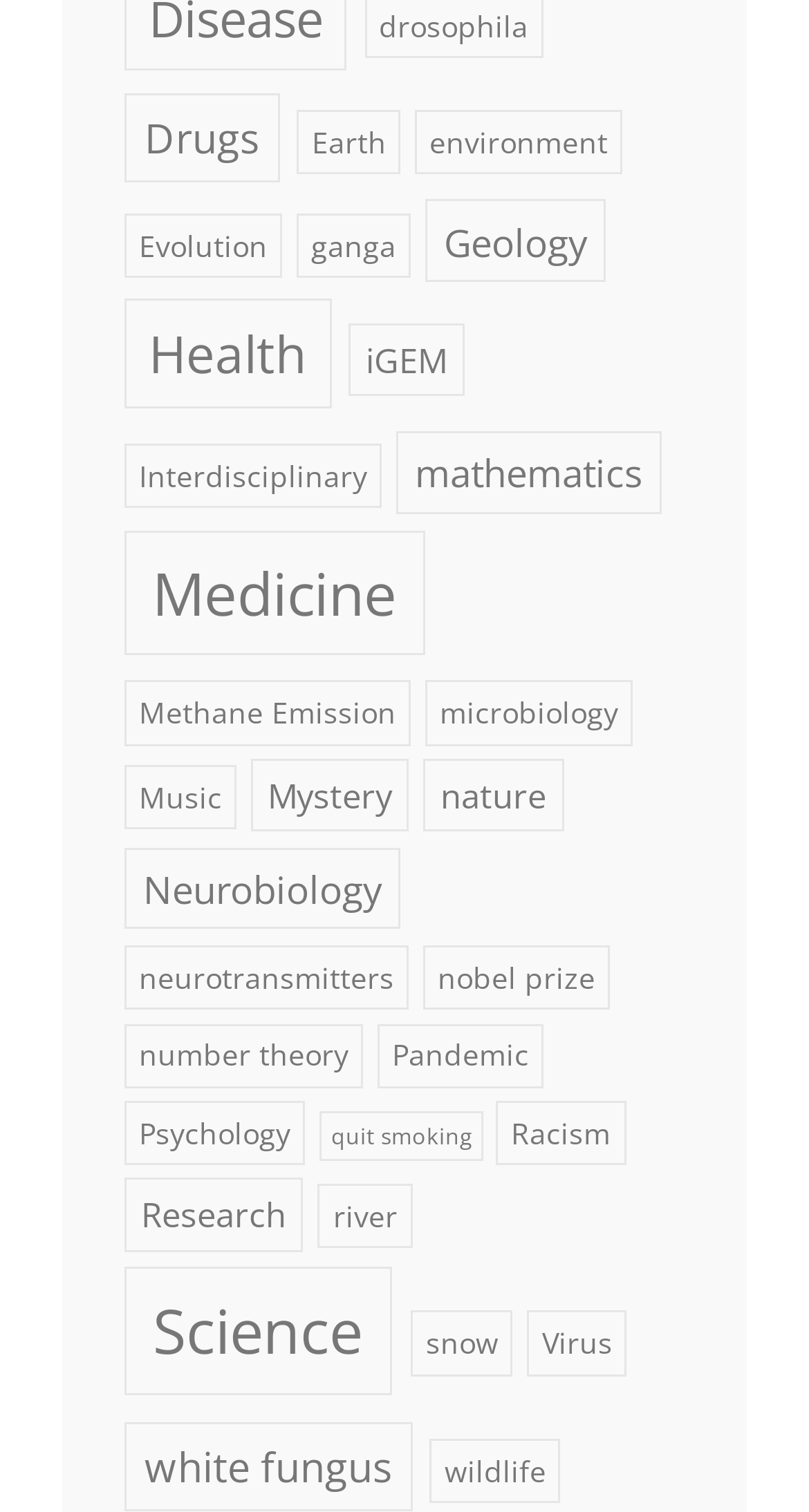Find the bounding box coordinates of the element you need to click on to perform this action: 'Explore items on Science'. The coordinates should be represented by four float values between 0 and 1, in the format [left, top, right, bottom].

[0.154, 0.838, 0.484, 0.923]